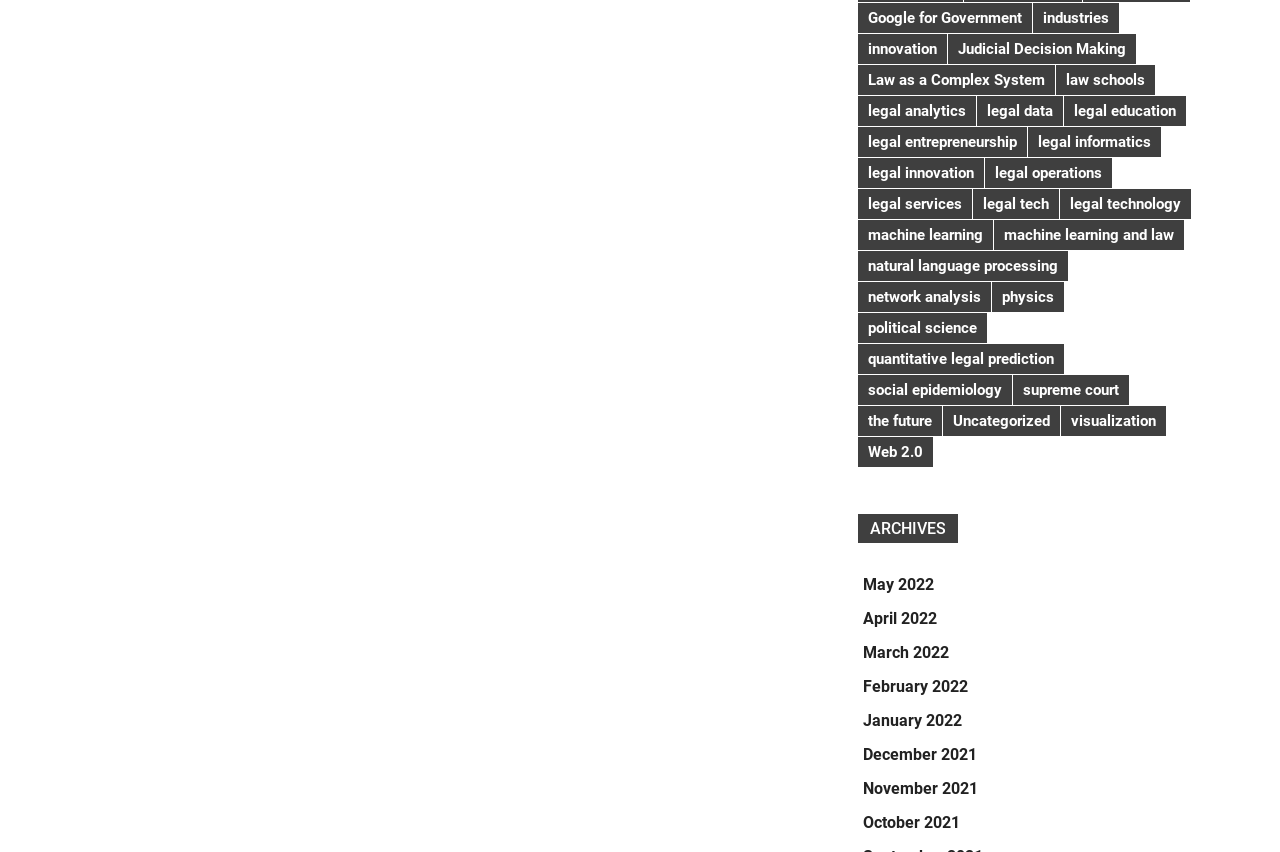Determine the coordinates of the bounding box for the clickable area needed to execute this instruction: "view Judicial Decision Making".

[0.741, 0.04, 0.888, 0.075]